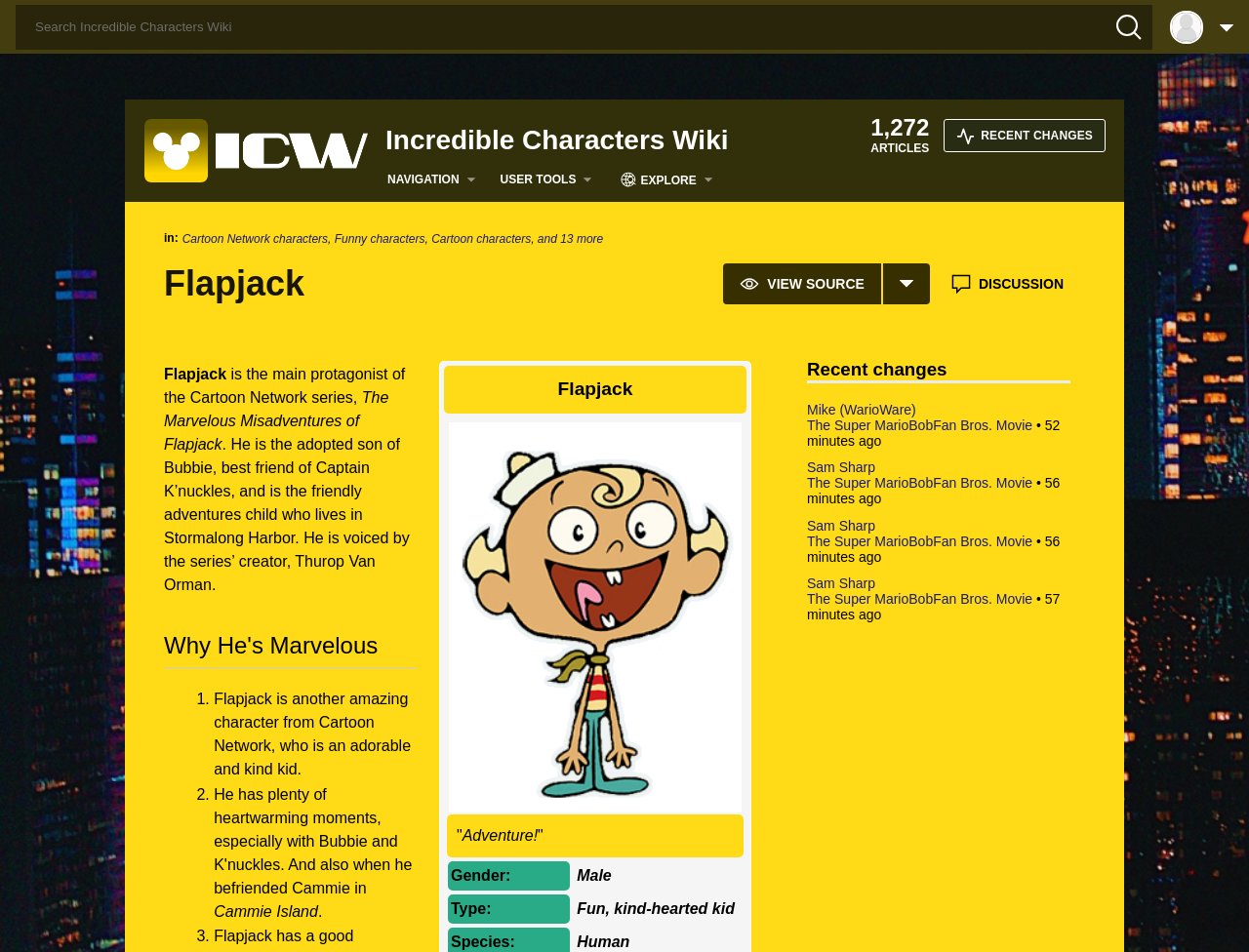Determine the bounding box coordinates of the region that needs to be clicked to achieve the task: "Explore Cartoon Network characters".

[0.146, 0.244, 0.263, 0.259]